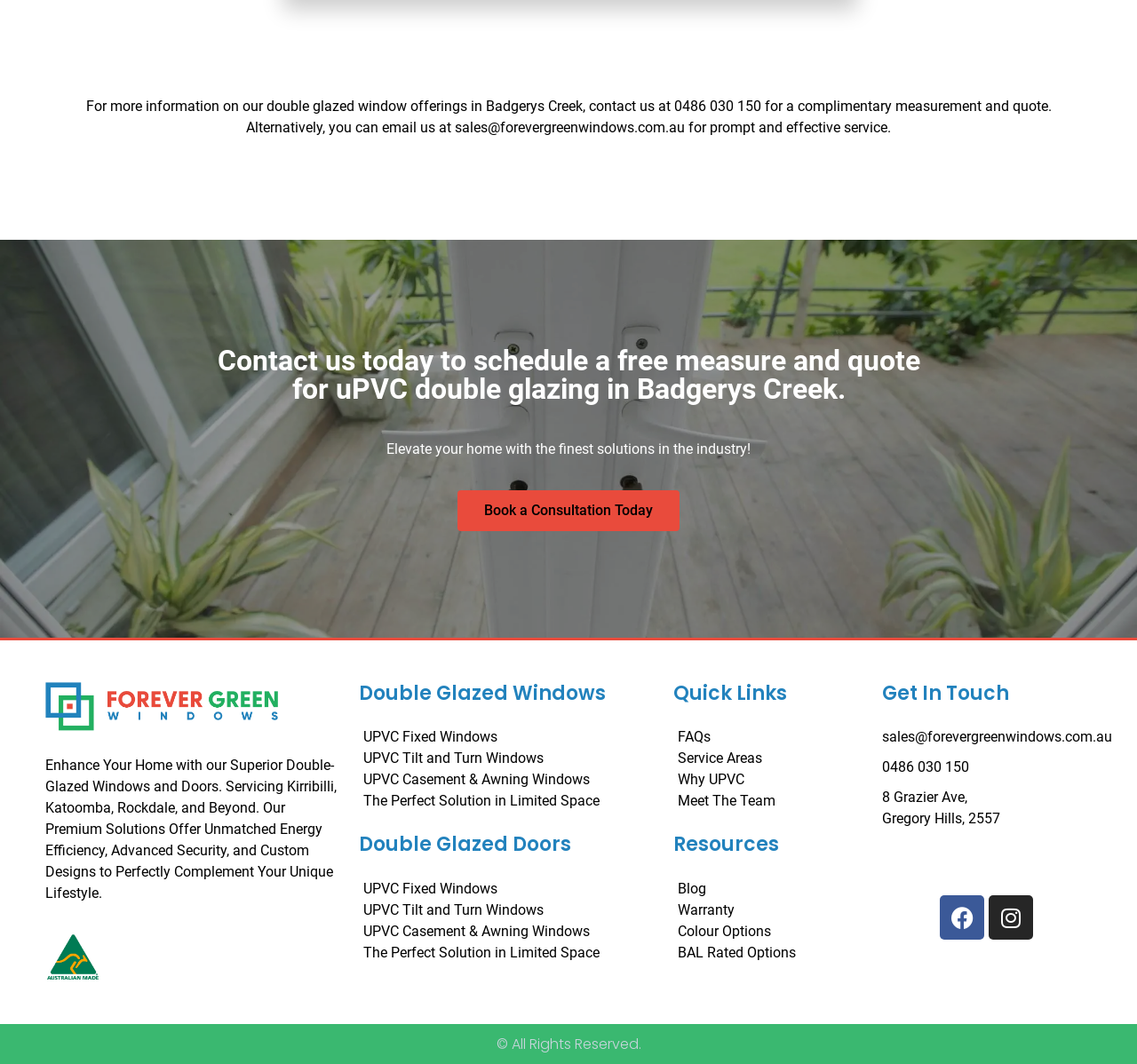Locate the bounding box coordinates of the element that should be clicked to fulfill the instruction: "Book a consultation today".

[0.402, 0.461, 0.598, 0.499]